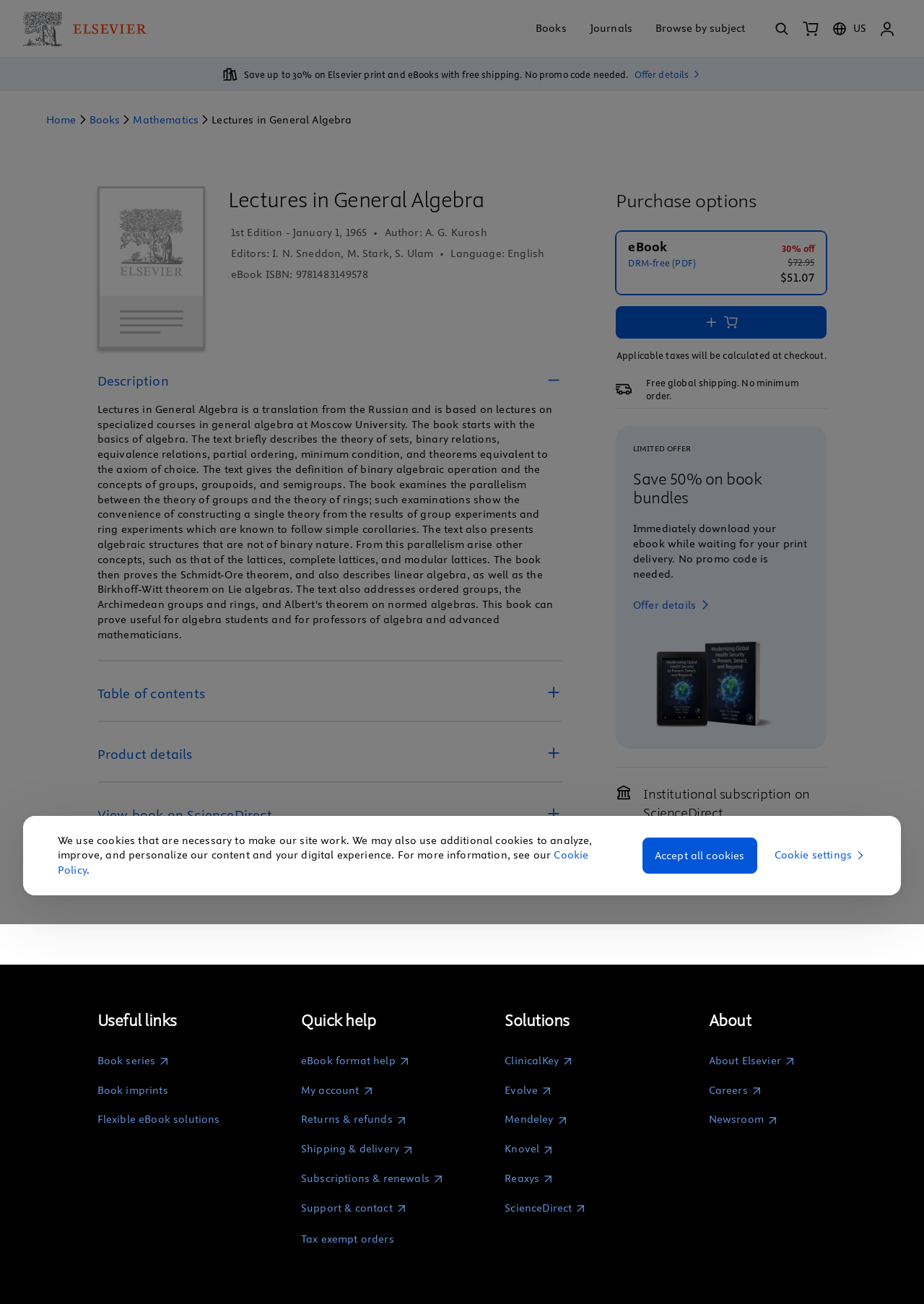From the element description: "My account(opens in new tab/window)", extract the bounding box coordinates of the UI element. The coordinates should be expressed as four float numbers between 0 and 1, in the order [left, top, right, bottom].

[0.326, 0.83, 0.48, 0.842]